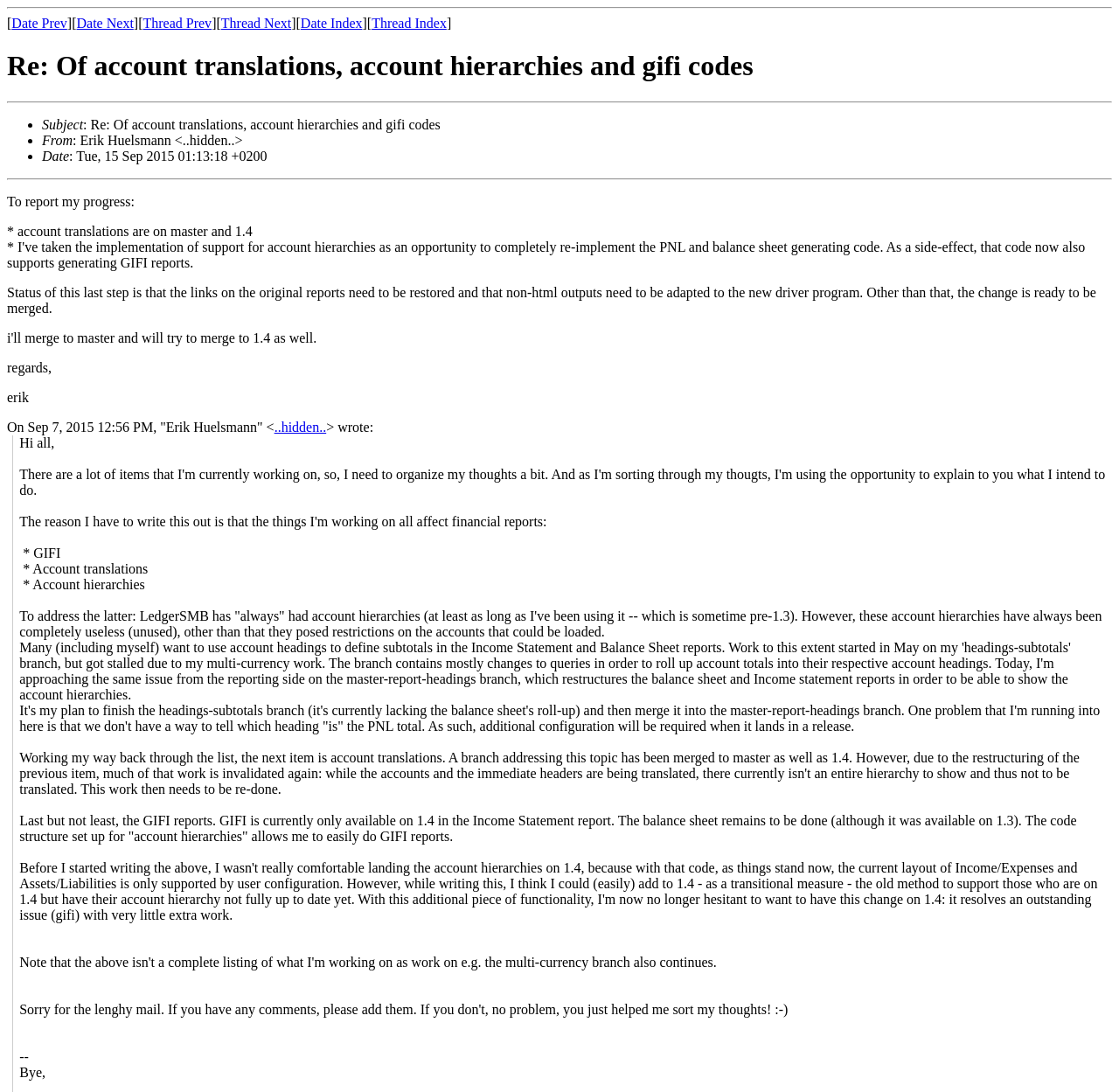What is the purpose of the email?
Using the image provided, answer with just one word or phrase.

To report progress